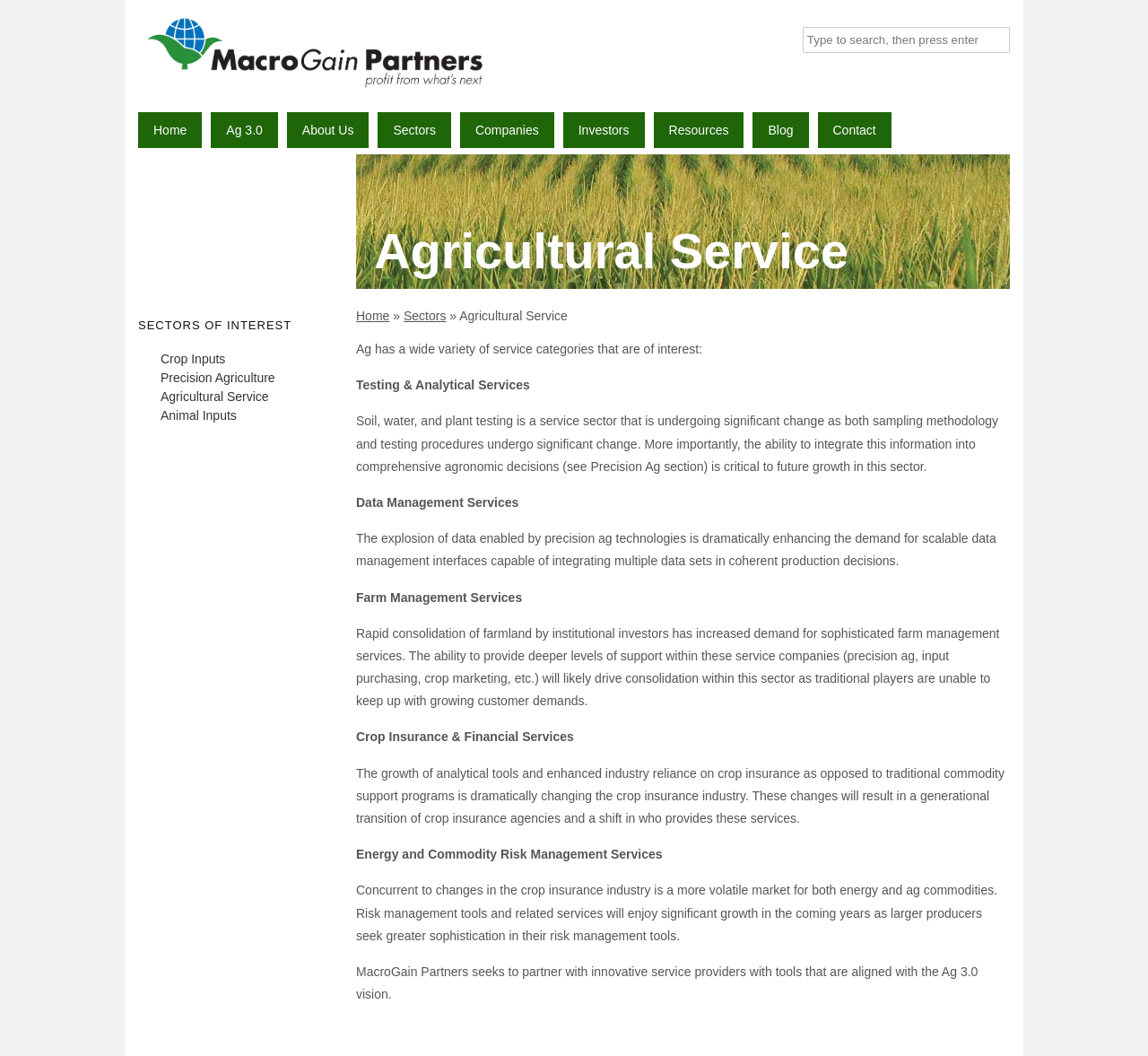Please identify the bounding box coordinates of the area that needs to be clicked to fulfill the following instruction: "Explore Crop Inputs sector."

[0.14, 0.333, 0.196, 0.346]